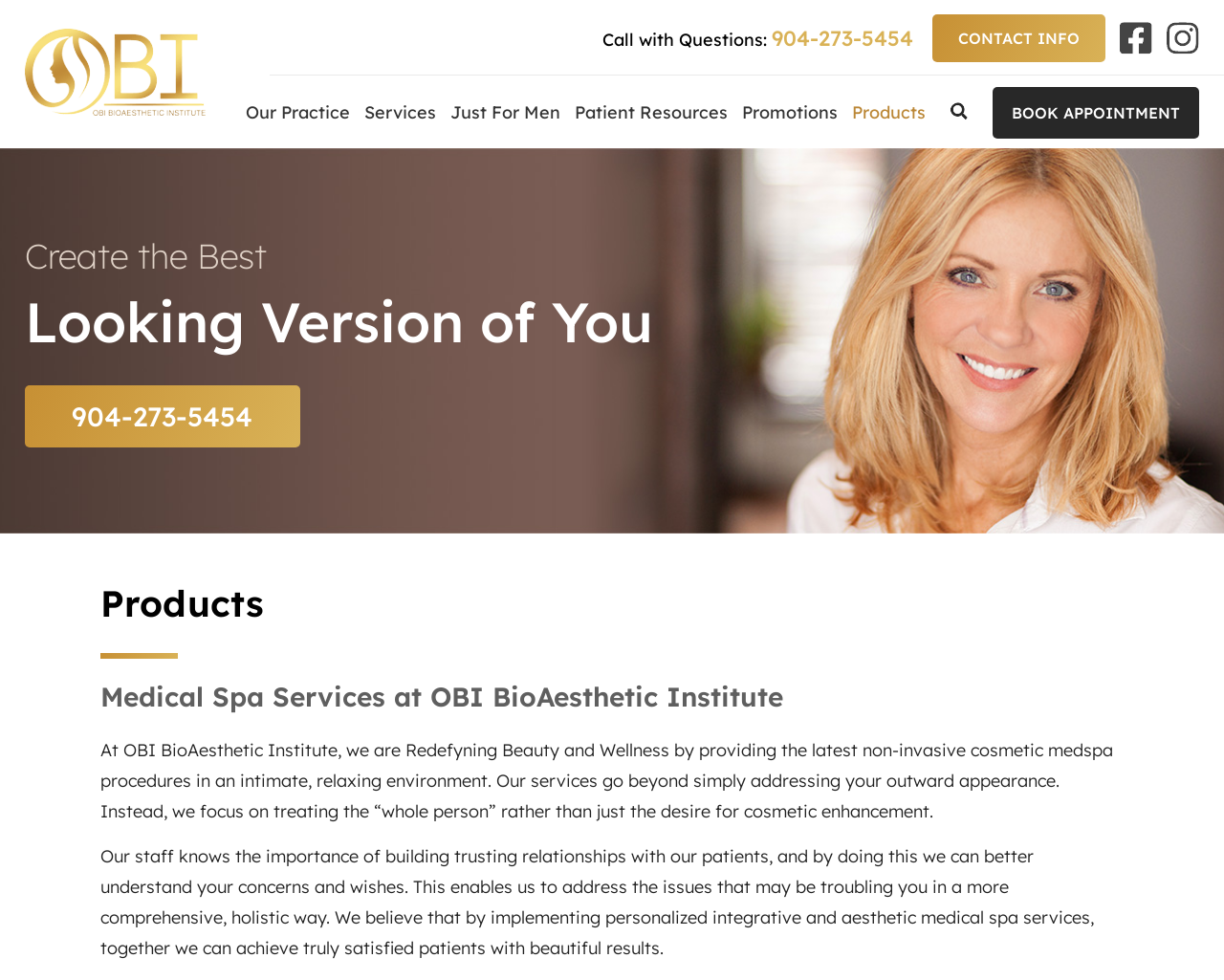What is the environment in which the medical spa services are provided?
Using the image, respond with a single word or phrase.

Intimate, relaxing